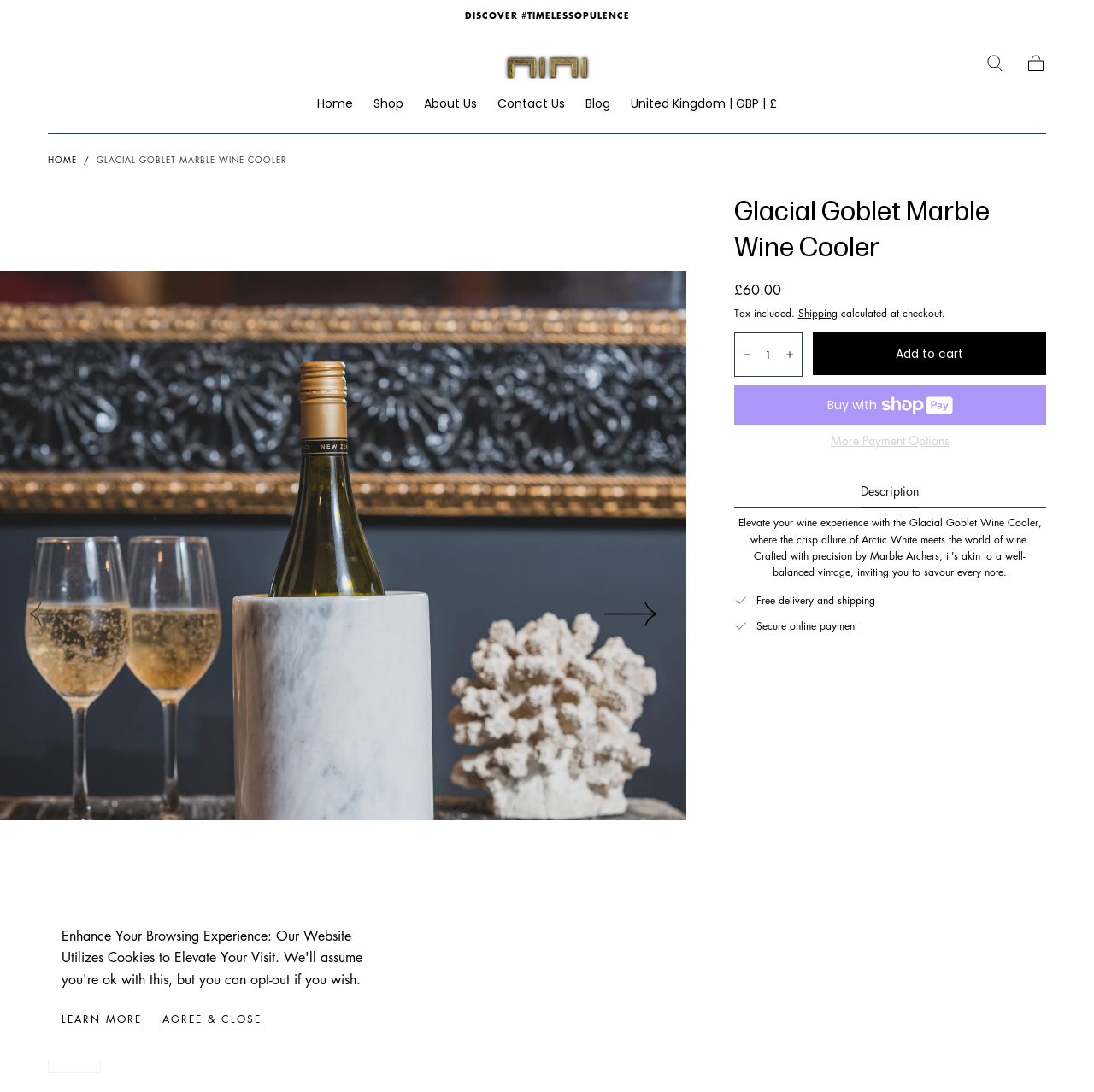Locate the bounding box coordinates of the clickable region necessary to complete the following instruction: "Click the 'Add to calendar' button". Provide the coordinates in the format of four float numbers between 0 and 1, i.e., [left, top, right, bottom].

None